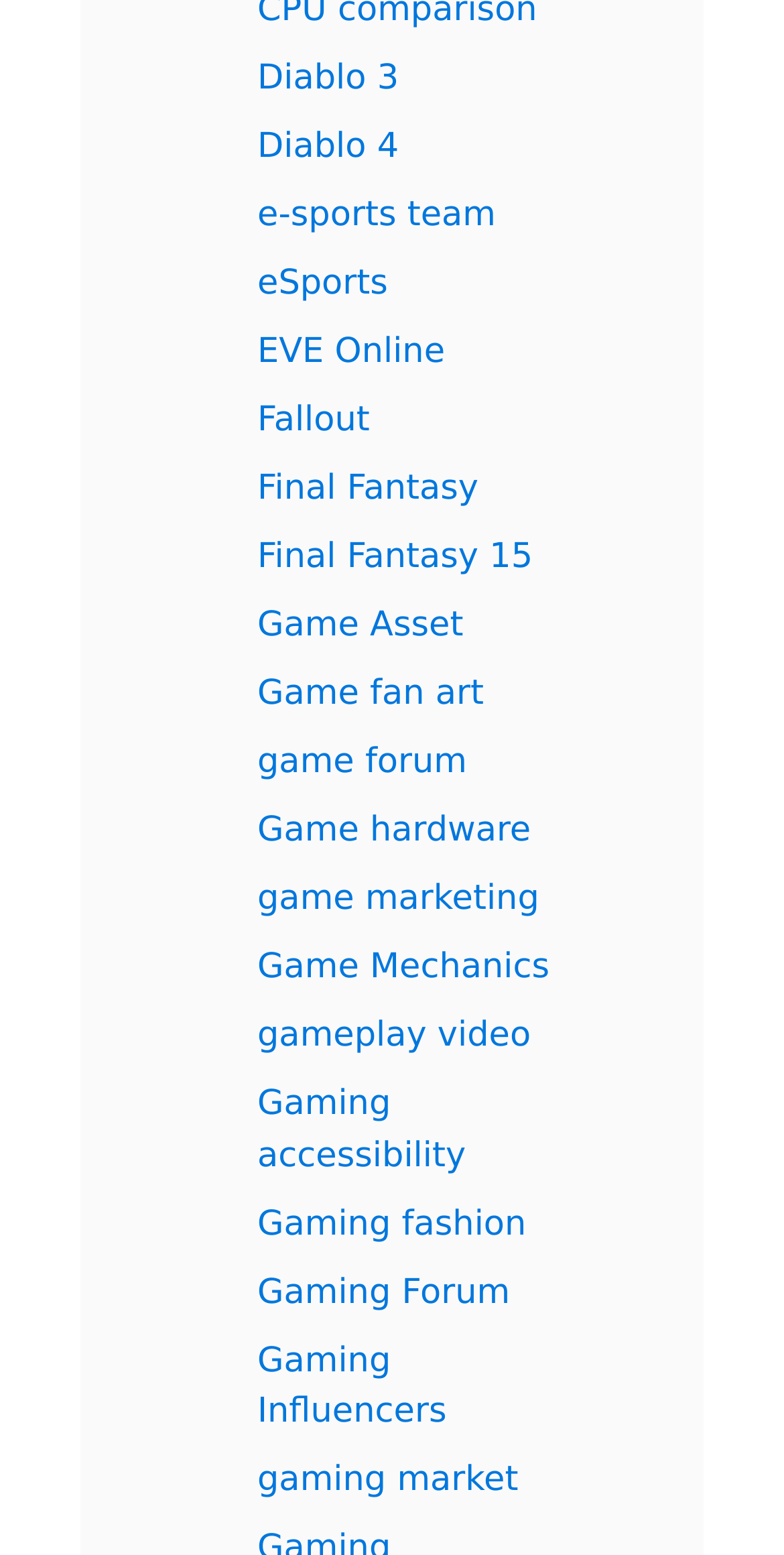Please answer the following question using a single word or phrase: 
How many links are related to gaming communities?

3